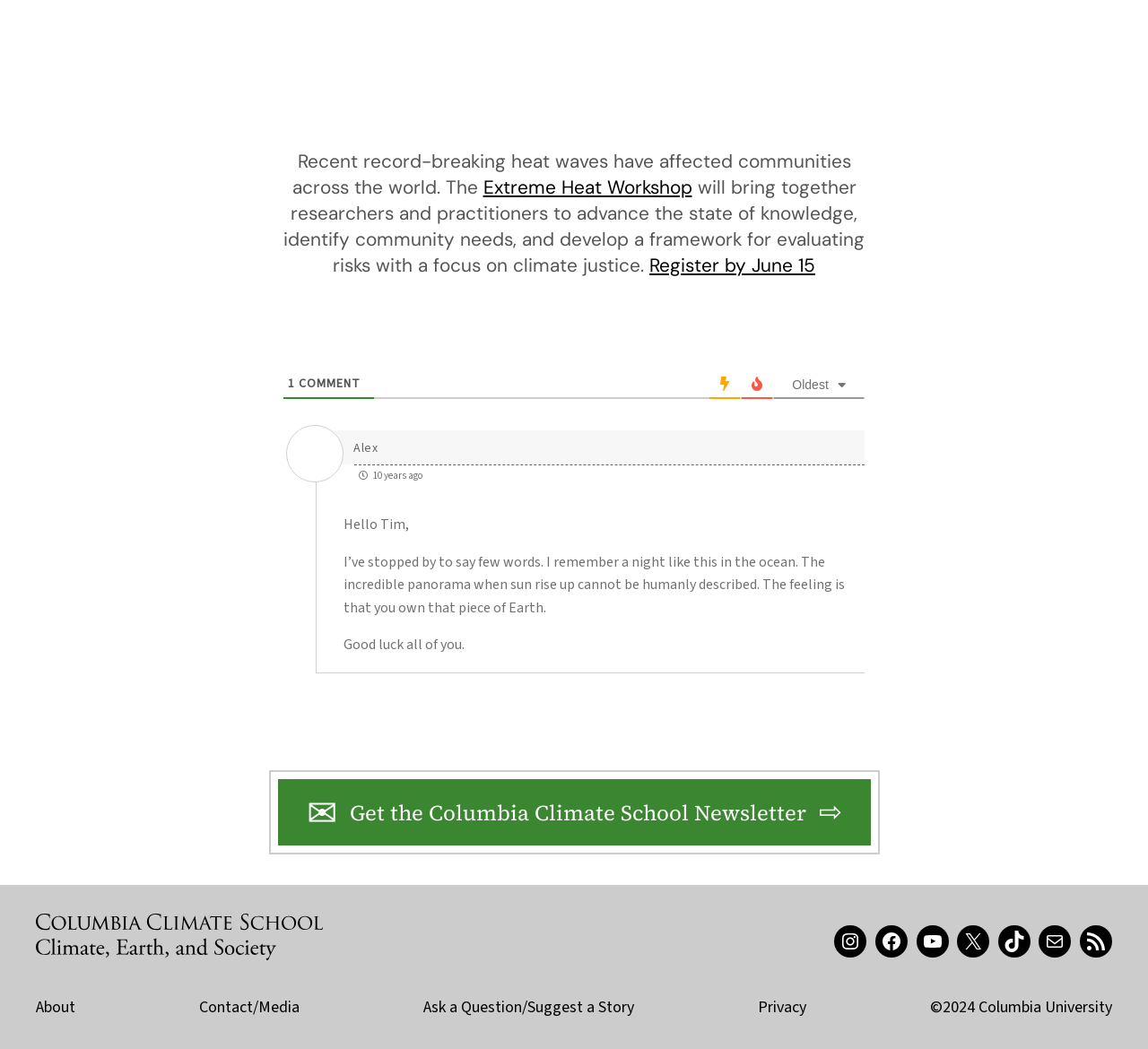What is the name of the person who wrote the comment?
Respond to the question with a single word or phrase according to the image.

Alex